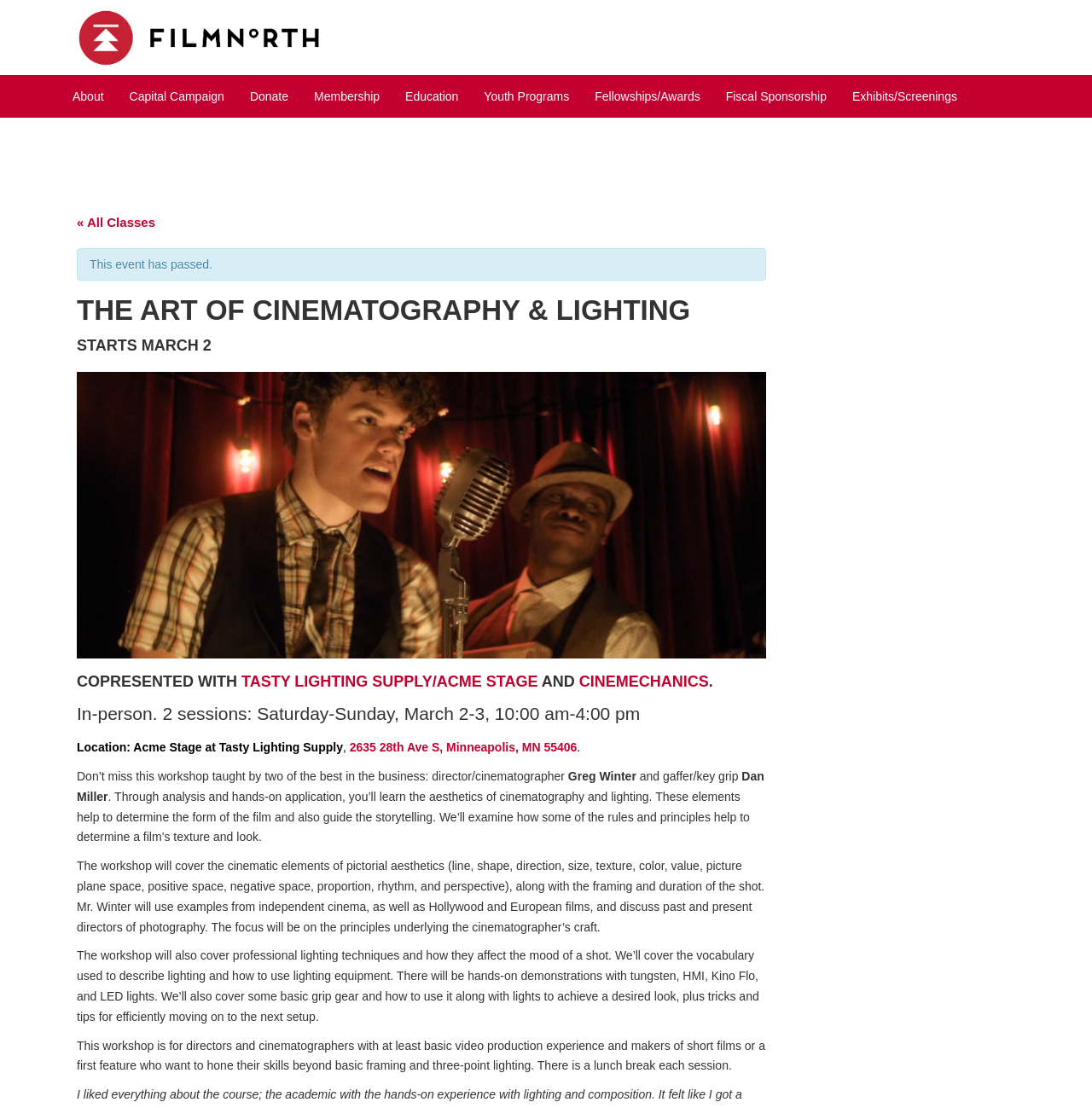What is the event title?
Relying on the image, give a concise answer in one word or a brief phrase.

THE ART OF CINEMATOGRAPHY & LIGHTING